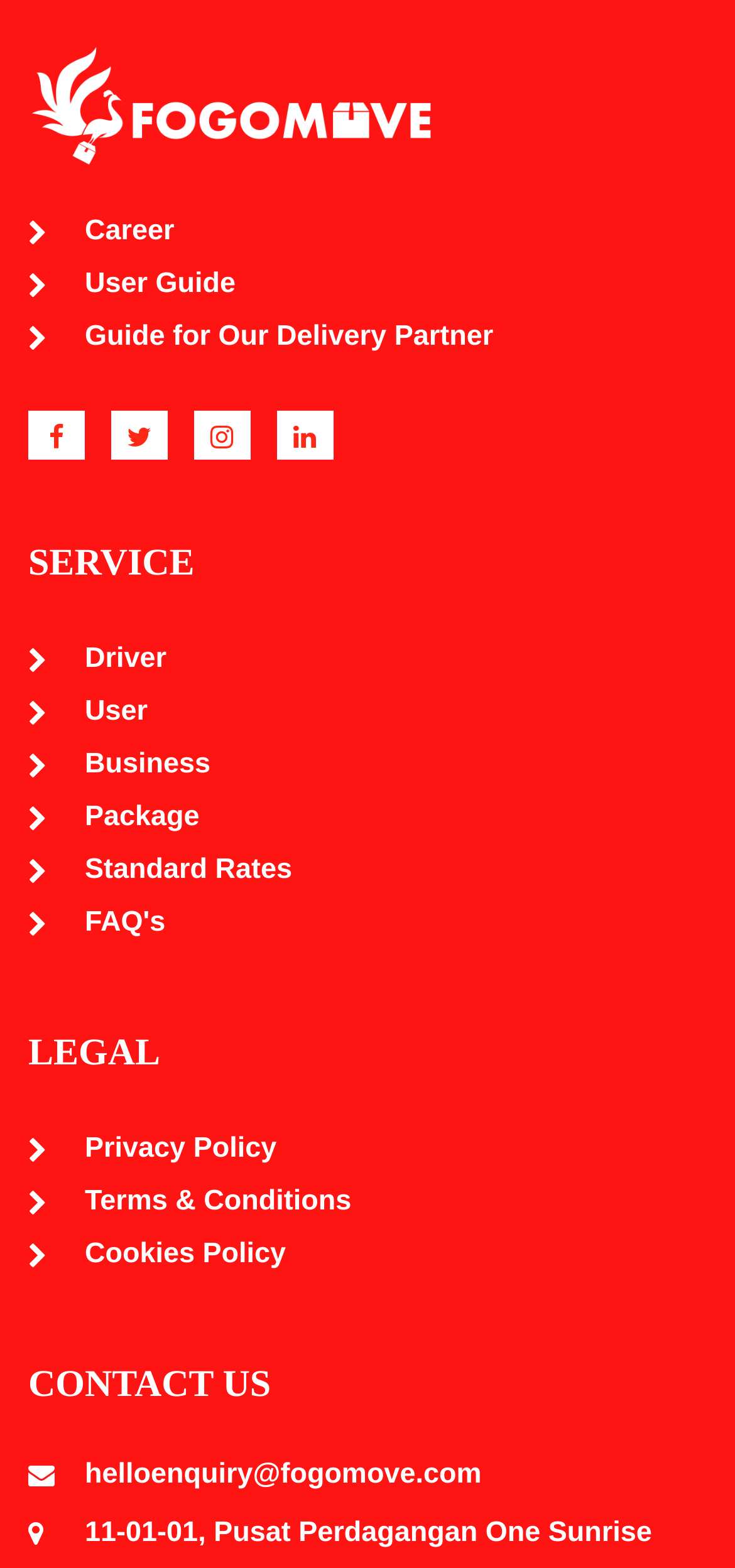Please give a short response to the question using one word or a phrase:
What is the second link under the 'LEGAL' heading?

Terms & Conditions